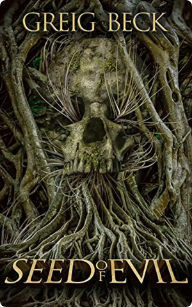Provide a short answer using a single word or phrase for the following question: 
What is entwined with roots?

A skull